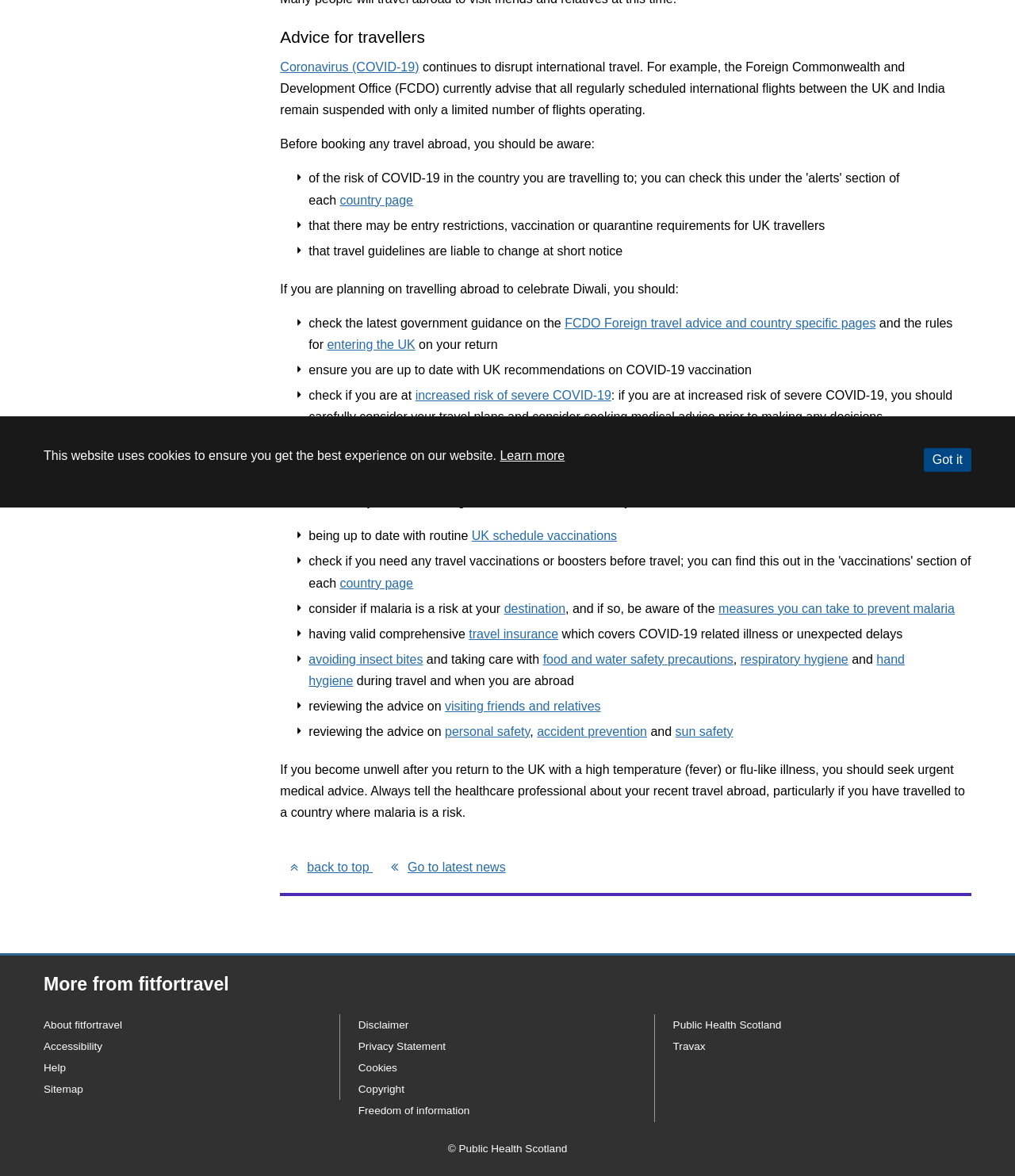Find and provide the bounding box coordinates for the UI element described here: "Sitemap". The coordinates should be given as four float numbers between 0 and 1: [left, top, right, bottom].

[0.043, 0.921, 0.082, 0.931]